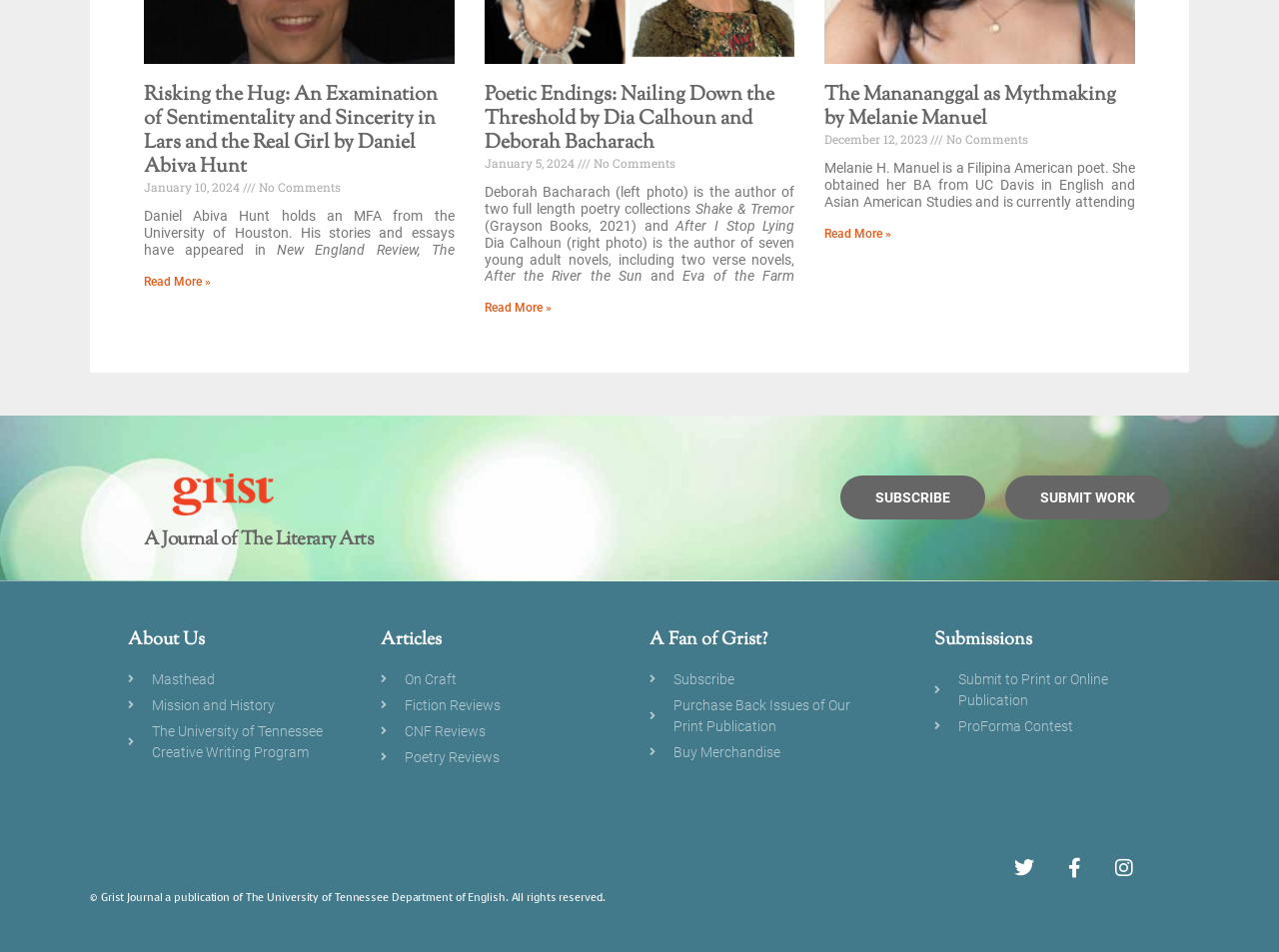Find the bounding box coordinates for the HTML element described in this sentence: "Mission and History". Provide the coordinates as four float numbers between 0 and 1, in the format [left, top, right, bottom].

[0.1, 0.73, 0.27, 0.752]